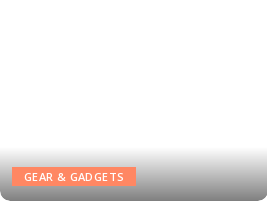Generate an in-depth description of the image.

The image displays a prominent button labeled "GEAR & GADGETS" designed with an eye-catching orange background and white text. This button is likely intended to guide users to a section focused on various gear and gadget-related content, possibly featuring articles or products related to technology, tools, and essential equipment for diverse activities. Positioned near the bottom of the visual layout, the button serves as a functional element encouraging exploration of related topics and resources.